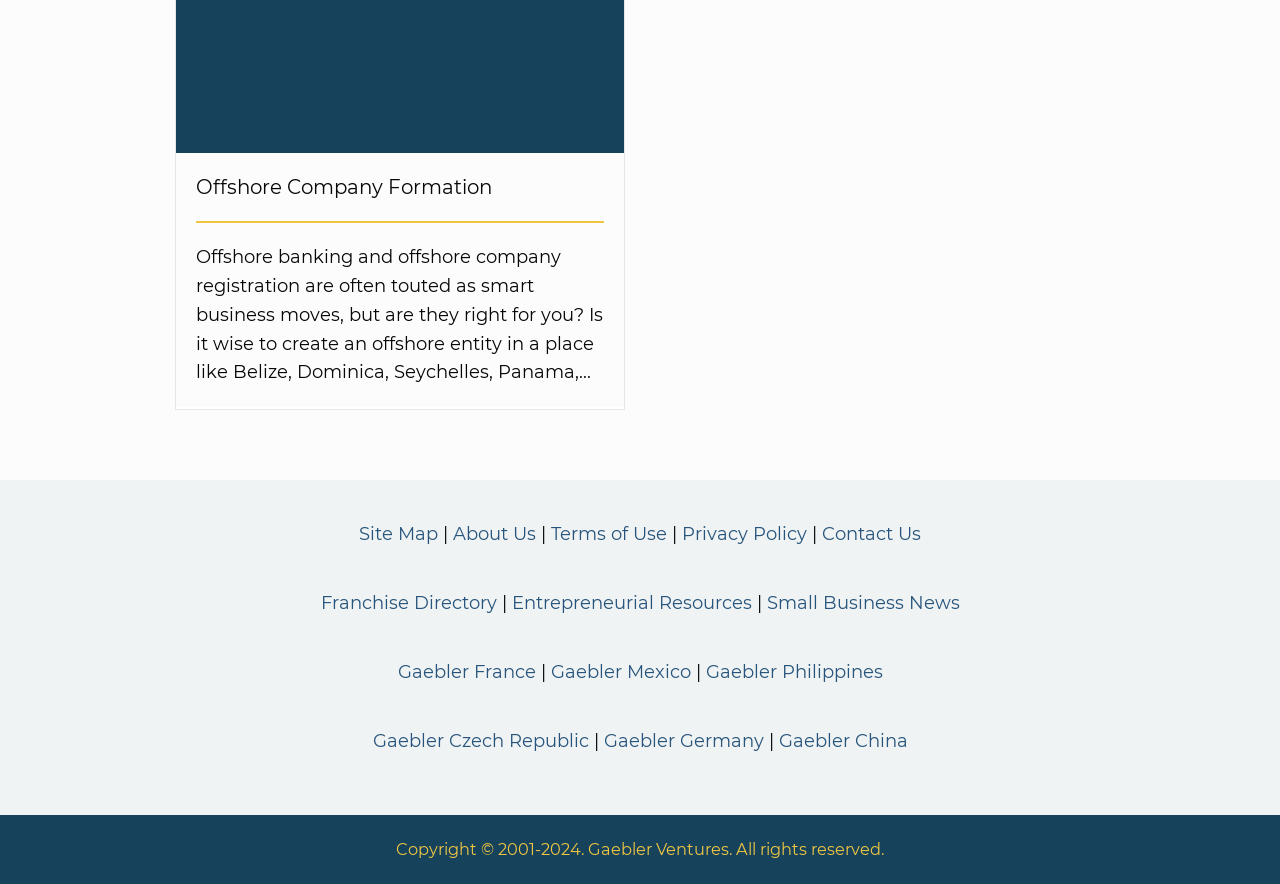Locate the bounding box coordinates of the area you need to click to fulfill this instruction: 'Visit 'Franchise Directory''. The coordinates must be in the form of four float numbers ranging from 0 to 1: [left, top, right, bottom].

[0.25, 0.67, 0.388, 0.694]